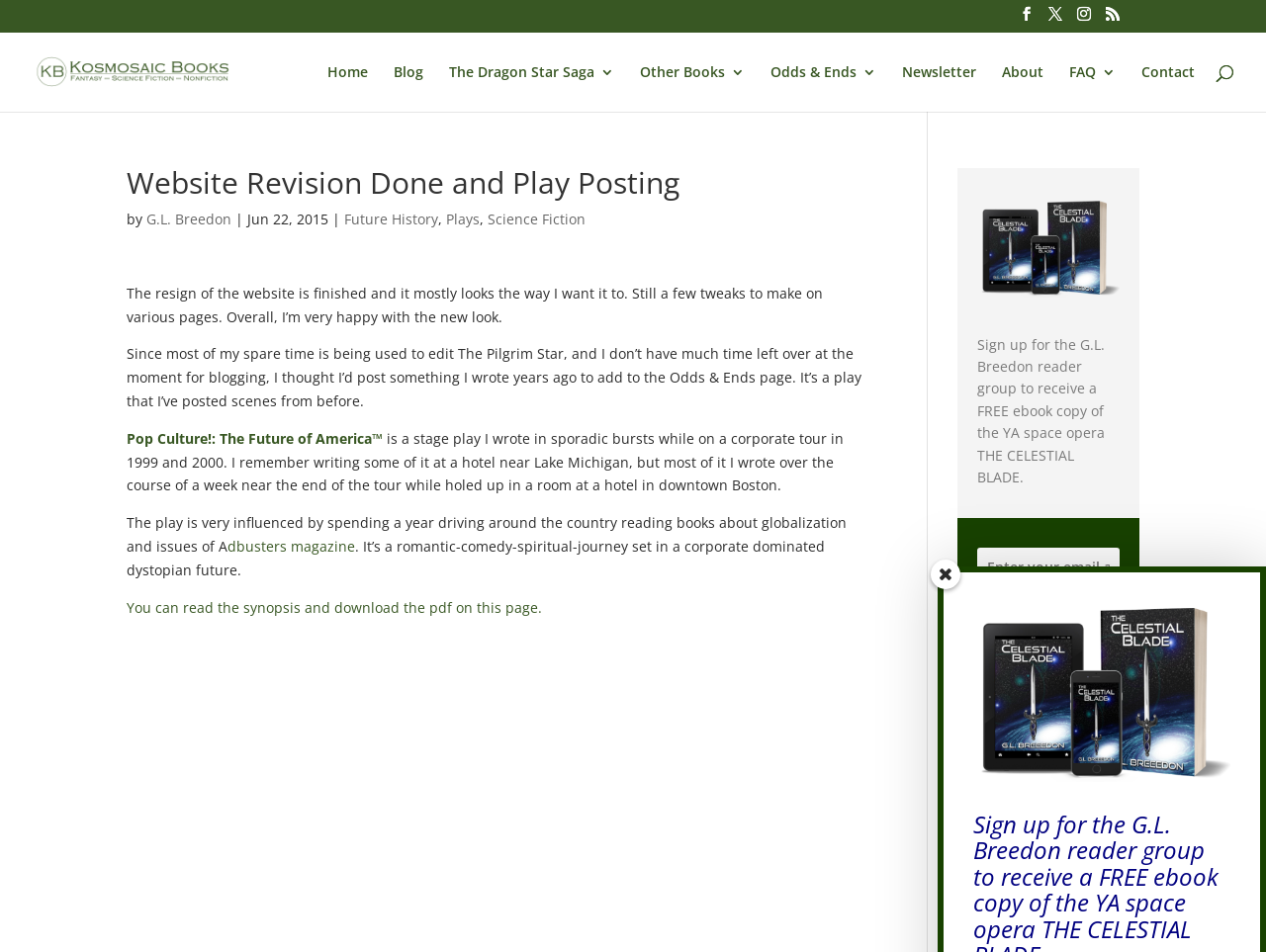Give the bounding box coordinates for the element described as: "name="s" placeholder="Search …" title="Search for:"".

[0.053, 0.033, 0.953, 0.035]